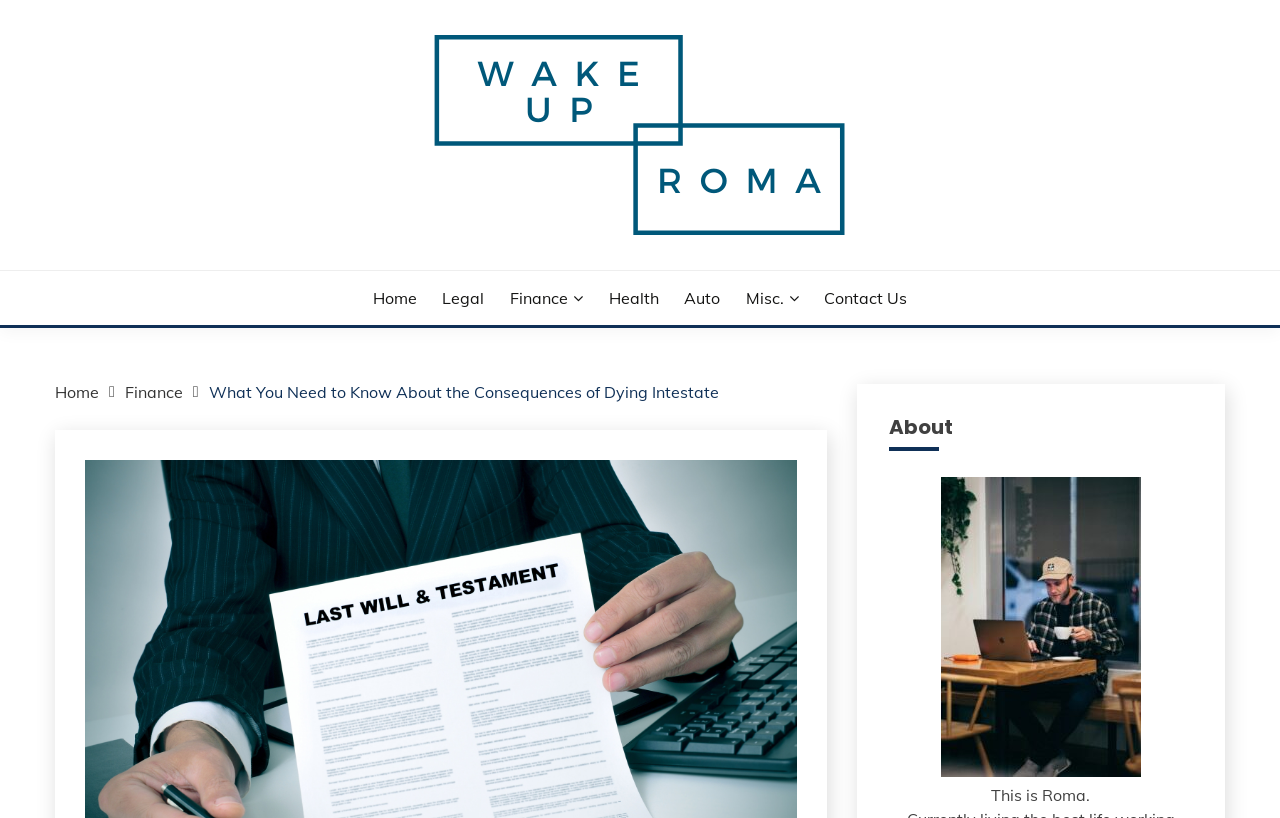Identify the bounding box coordinates for the region of the element that should be clicked to carry out the instruction: "learn about legal". The bounding box coordinates should be four float numbers between 0 and 1, i.e., [left, top, right, bottom].

[0.346, 0.35, 0.378, 0.379]